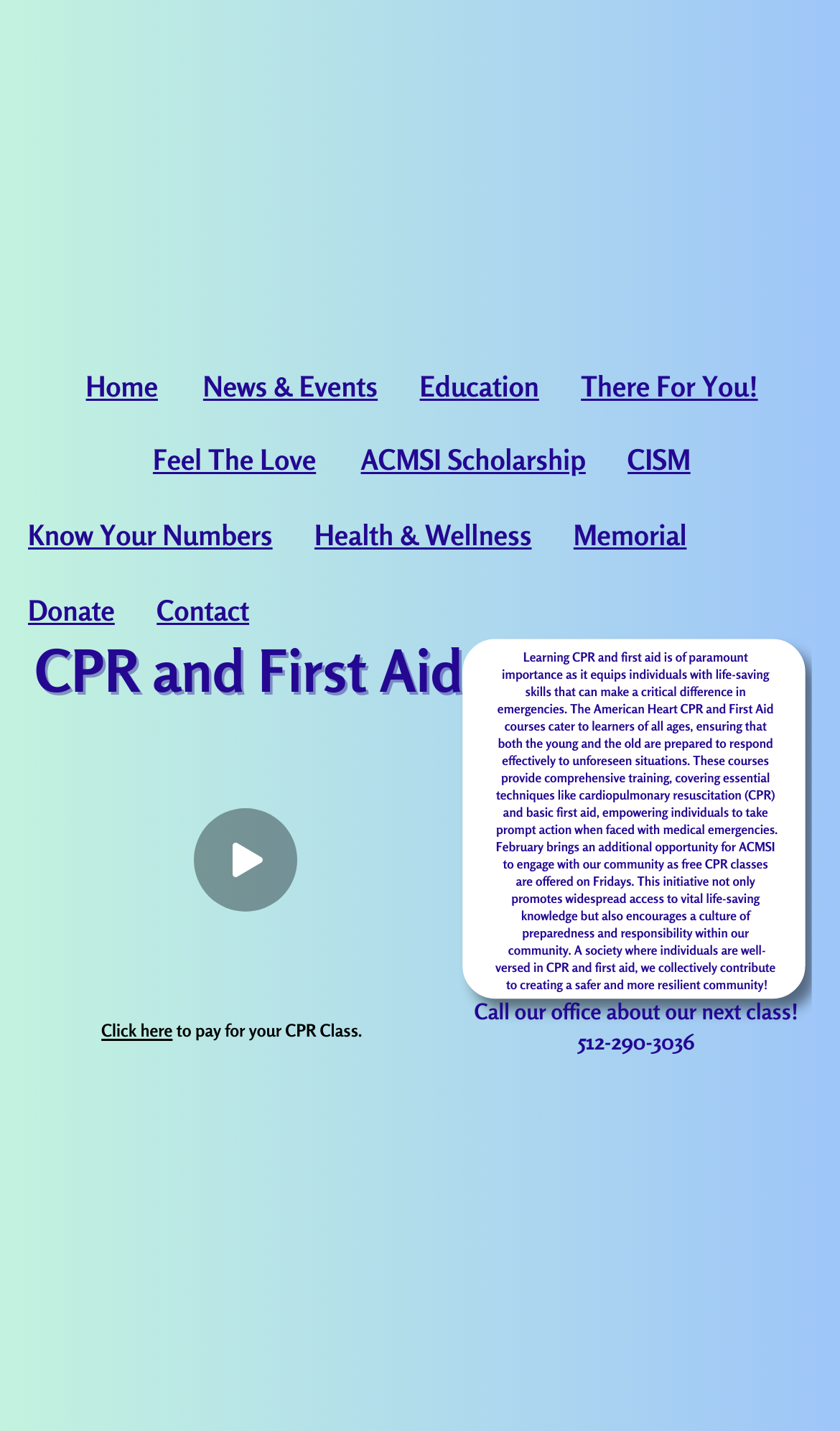How many links are there in the navigation menu?
Provide a well-explained and detailed answer to the question.

I counted the number of links in the navigation menu, which are 'Home', 'News & Events', 'Education', 'There For You!', 'Feel The Love', 'ACMSI Scholarship', 'CISM', 'Know Your Numbers', and 'Health & Wellness'.